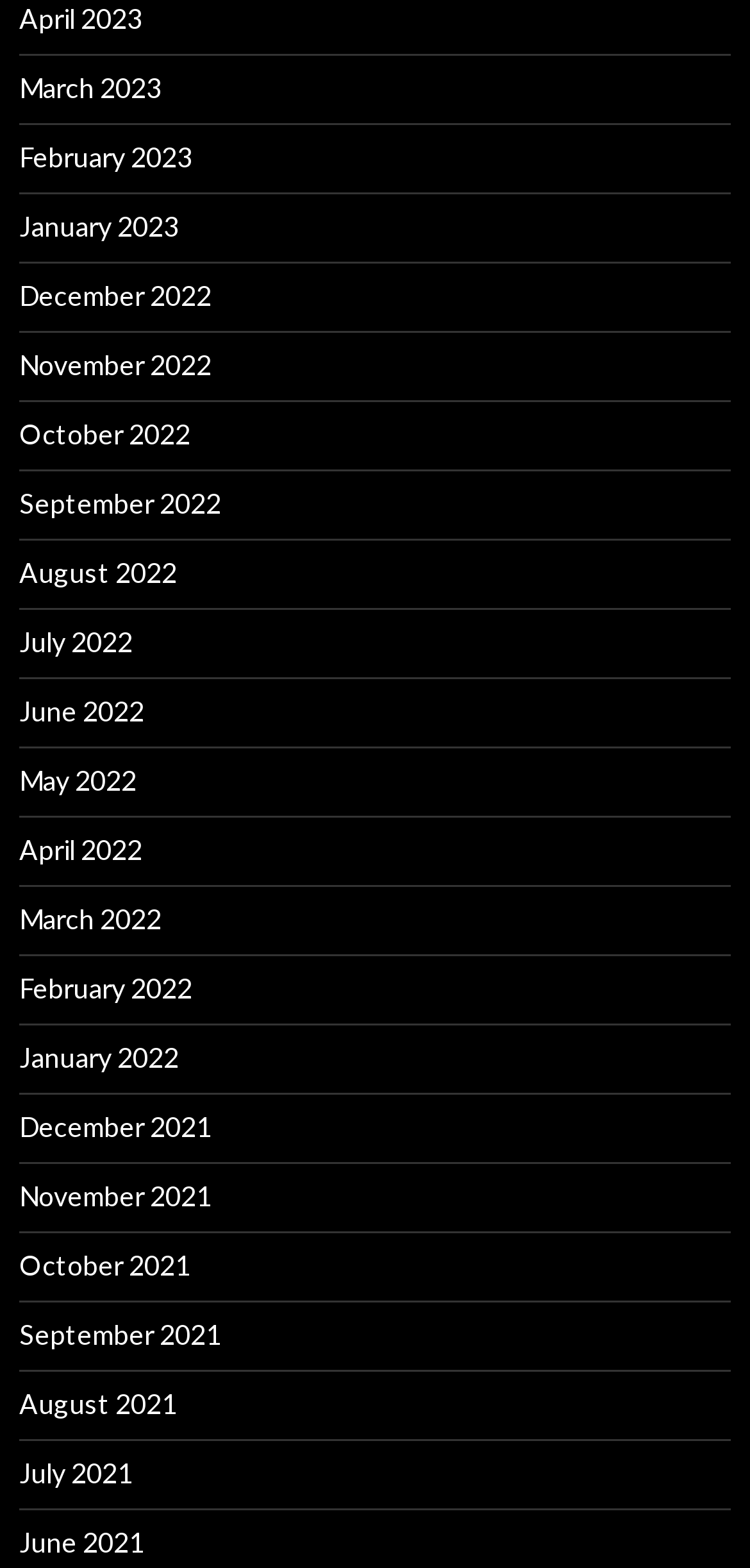For the following element description, predict the bounding box coordinates in the format (top-left x, top-left y, bottom-right x, bottom-right y). All values should be floating point numbers between 0 and 1. Description: May 2022

[0.026, 0.487, 0.182, 0.508]